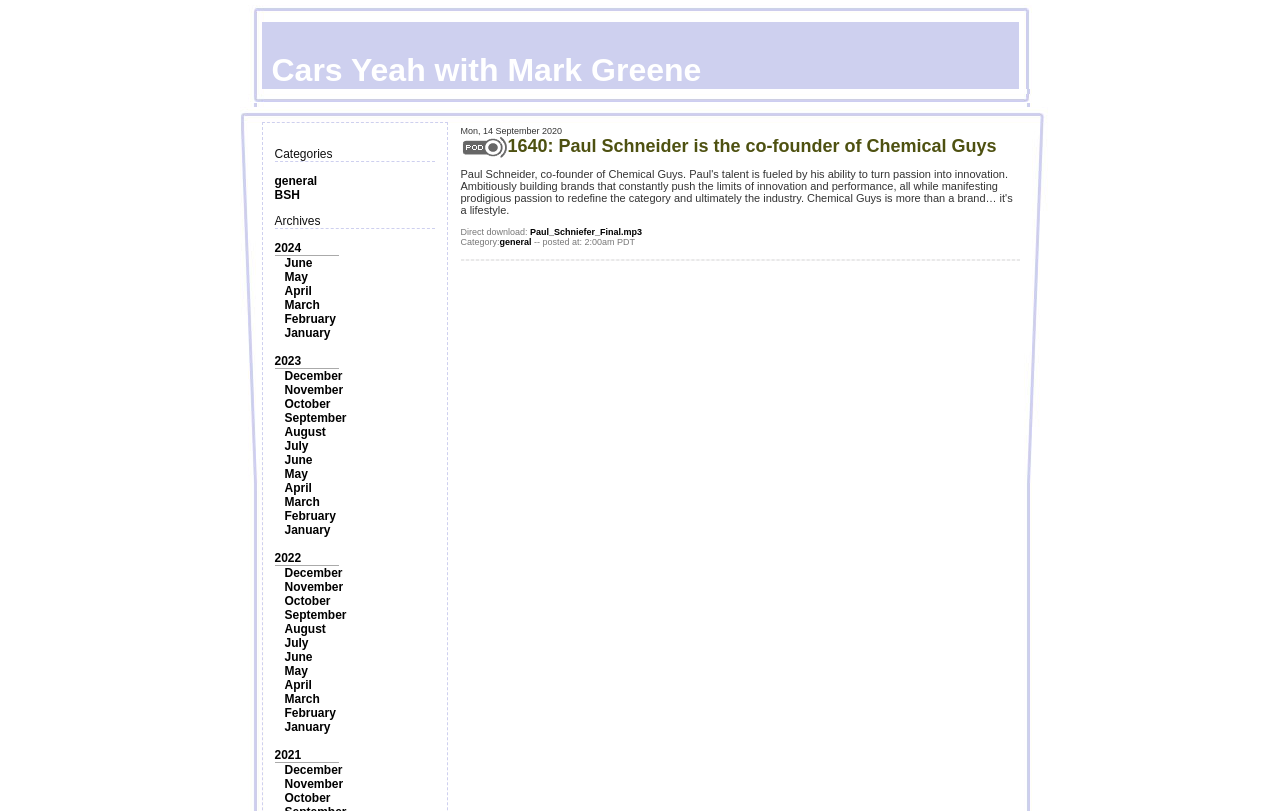Highlight the bounding box of the UI element that corresponds to this description: "MyWork".

None